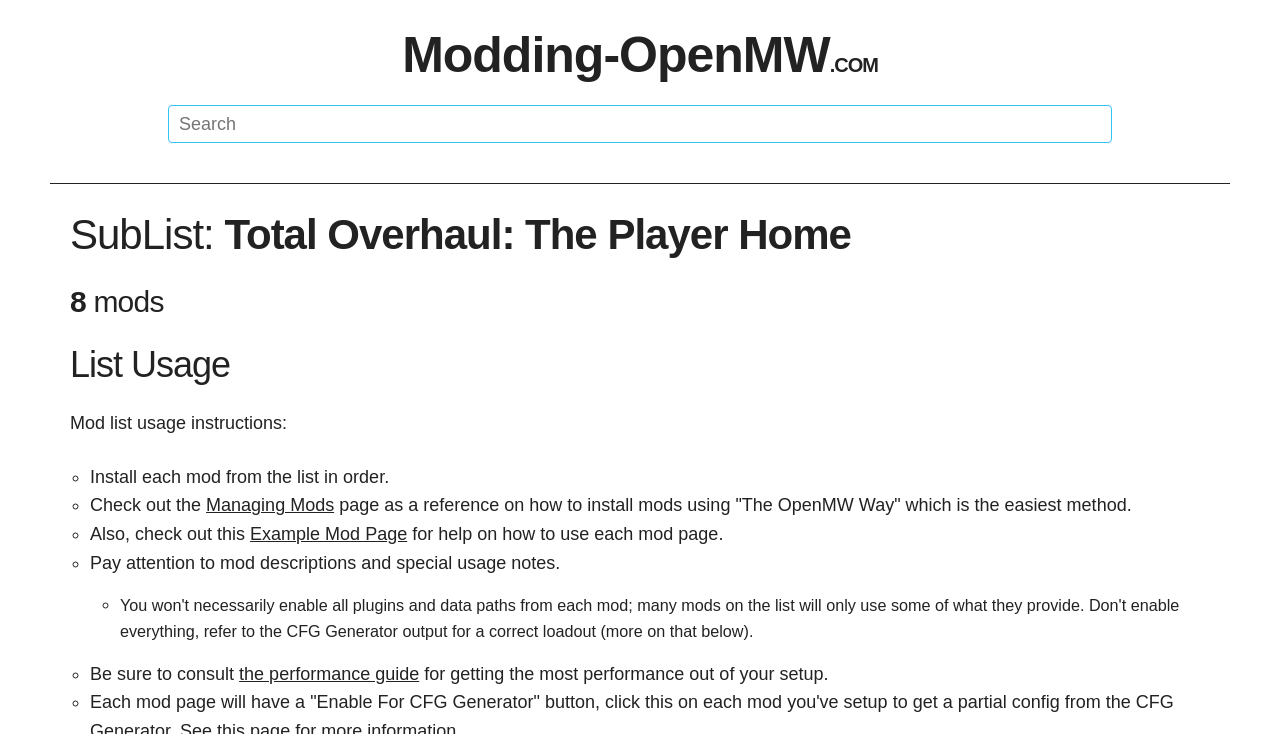What should users pay attention to when using mods?
Please answer using one word or phrase, based on the screenshot.

mod descriptions and special usage notes